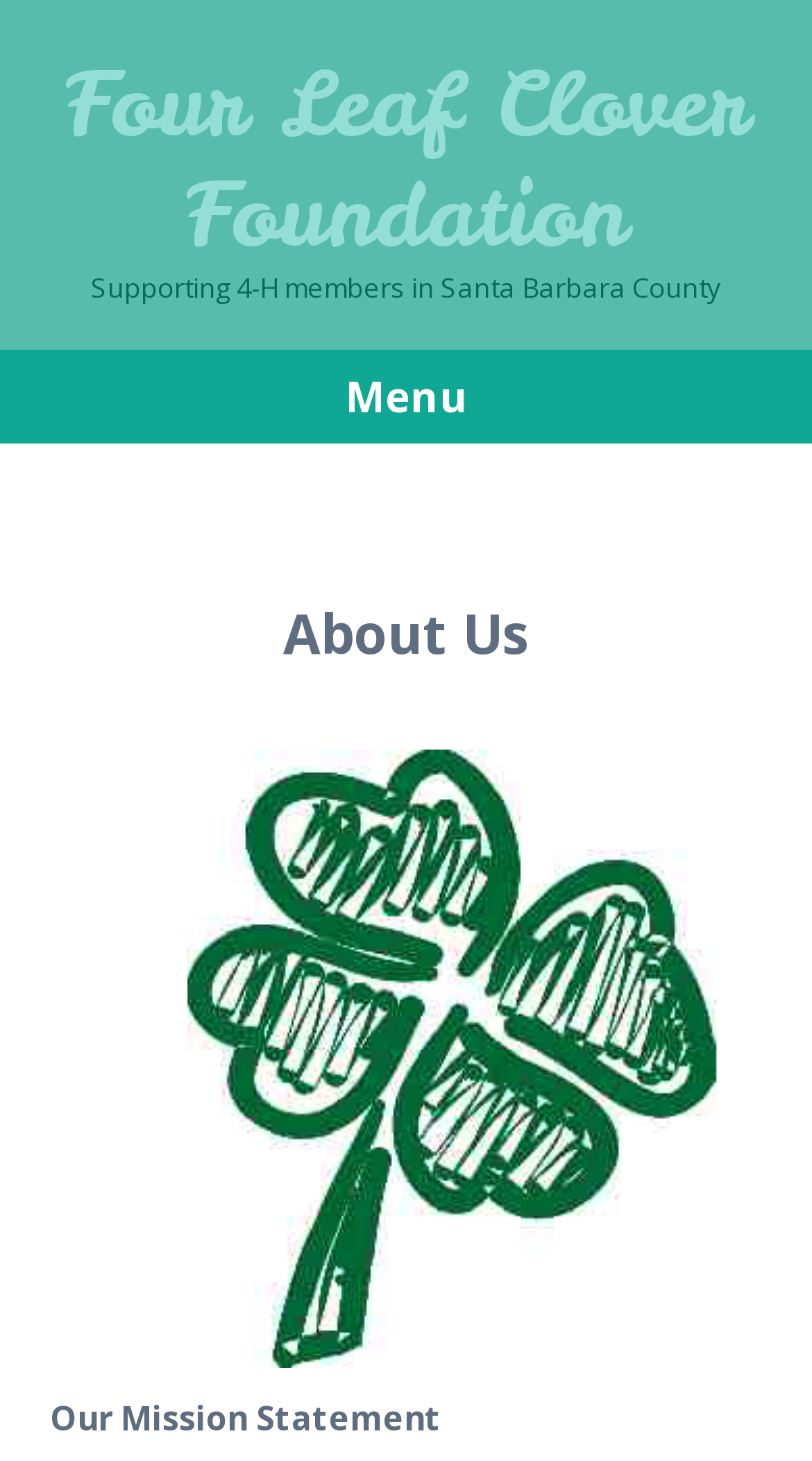What is the name of the foundation?
Look at the image and respond with a single word or a short phrase.

Four Leaf Clover Foundation